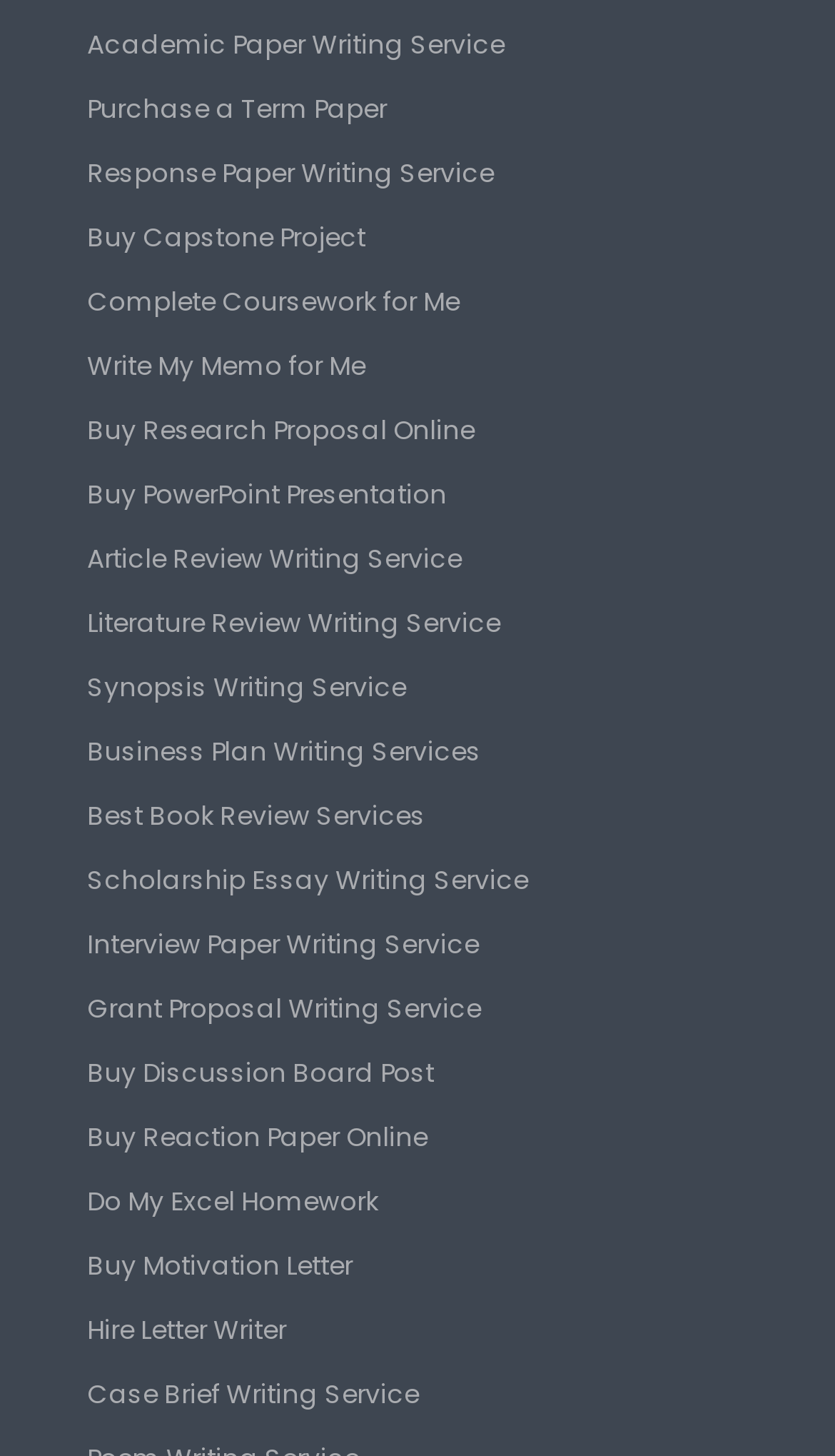Using the provided element description: "Buy Motivation Letter", determine the bounding box coordinates of the corresponding UI element in the screenshot.

[0.104, 0.855, 0.422, 0.881]